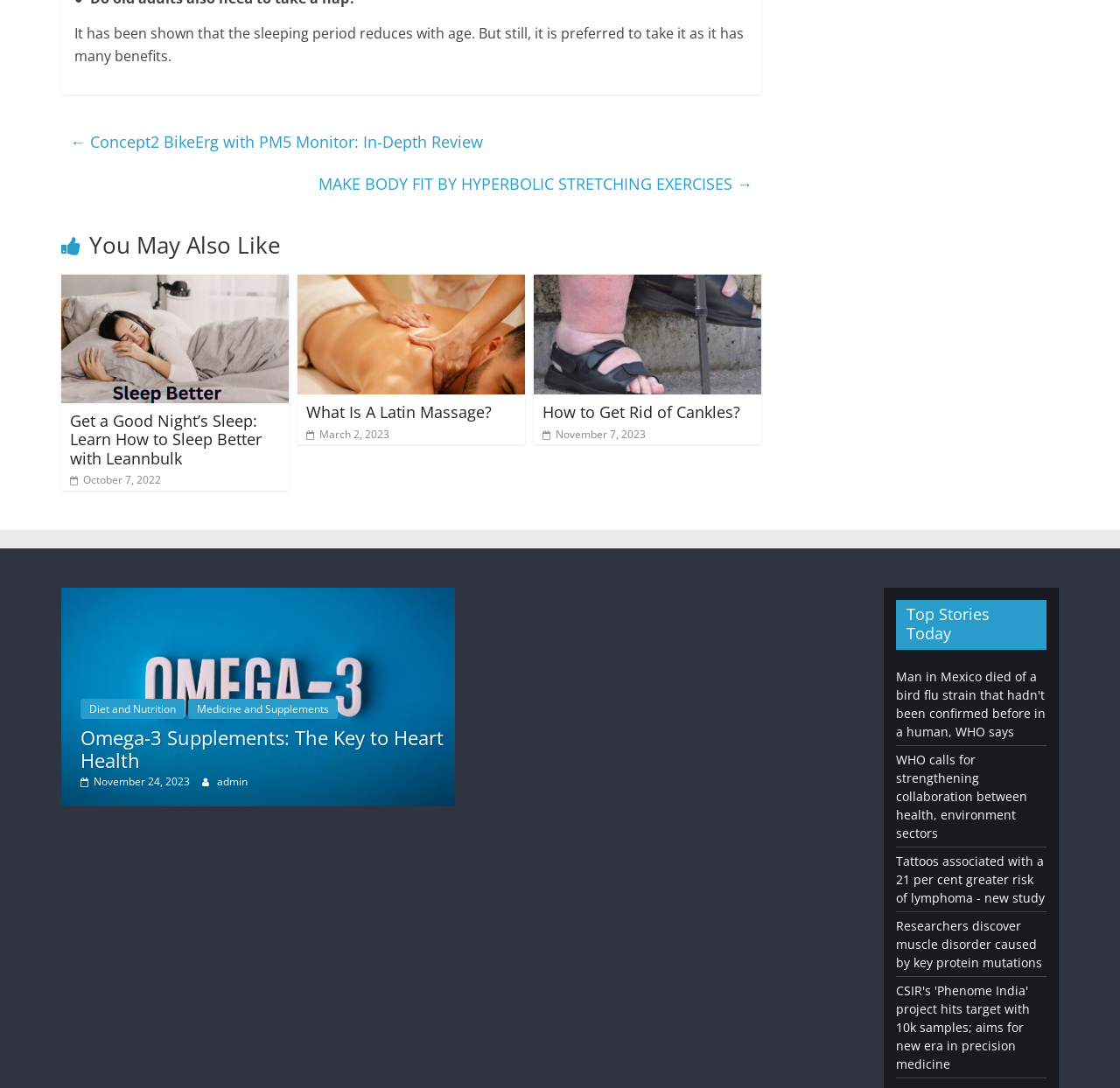What is the topic of the second story in the 'Top Stories Today' section?
With the help of the image, please provide a detailed response to the question.

I determined the answer by looking at the second link element in the 'Top Stories Today' section, which has the text 'WHO calls for strengthening collaboration between health, environment sectors'.